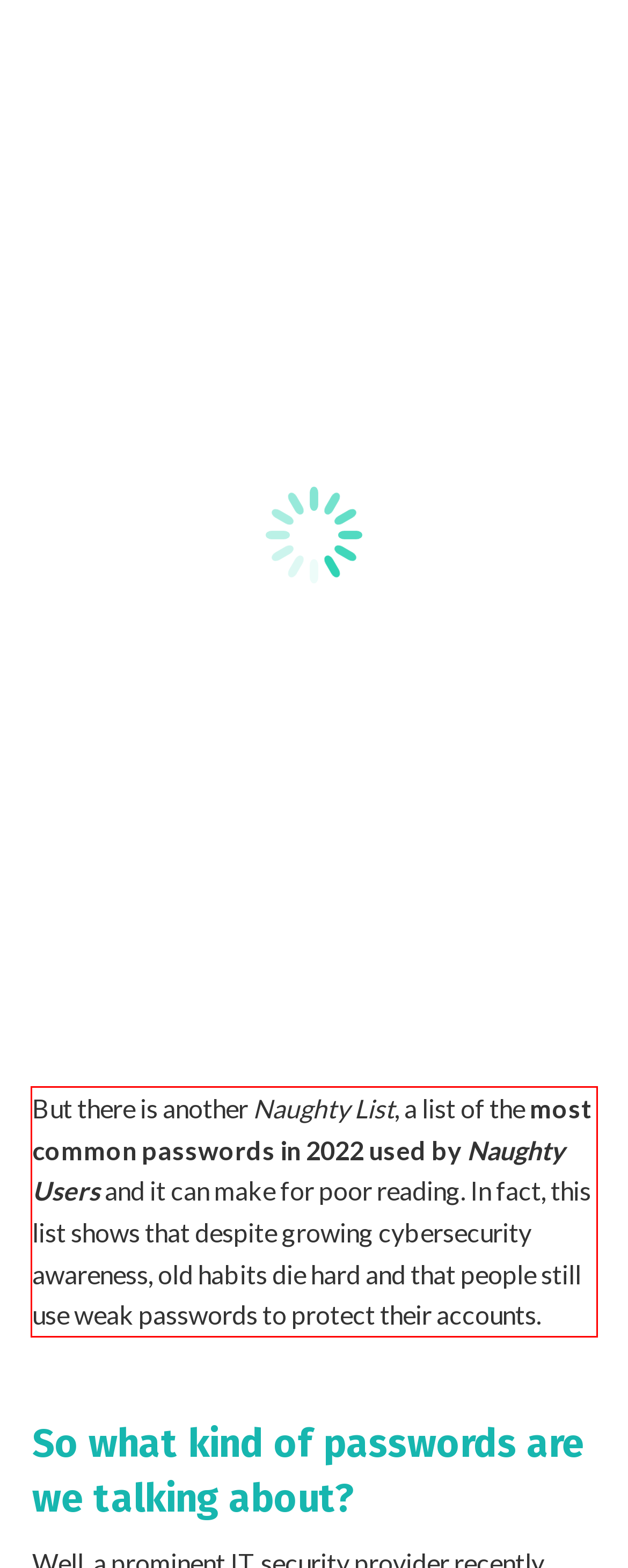Your task is to recognize and extract the text content from the UI element enclosed in the red bounding box on the webpage screenshot.

But there is another Naughty List, a list of the most common passwords in 2022 used by Naughty Users and it can make for poor reading. In fact, this list shows that despite growing cybersecurity awareness, old habits die hard and that people still use weak passwords to protect their accounts.